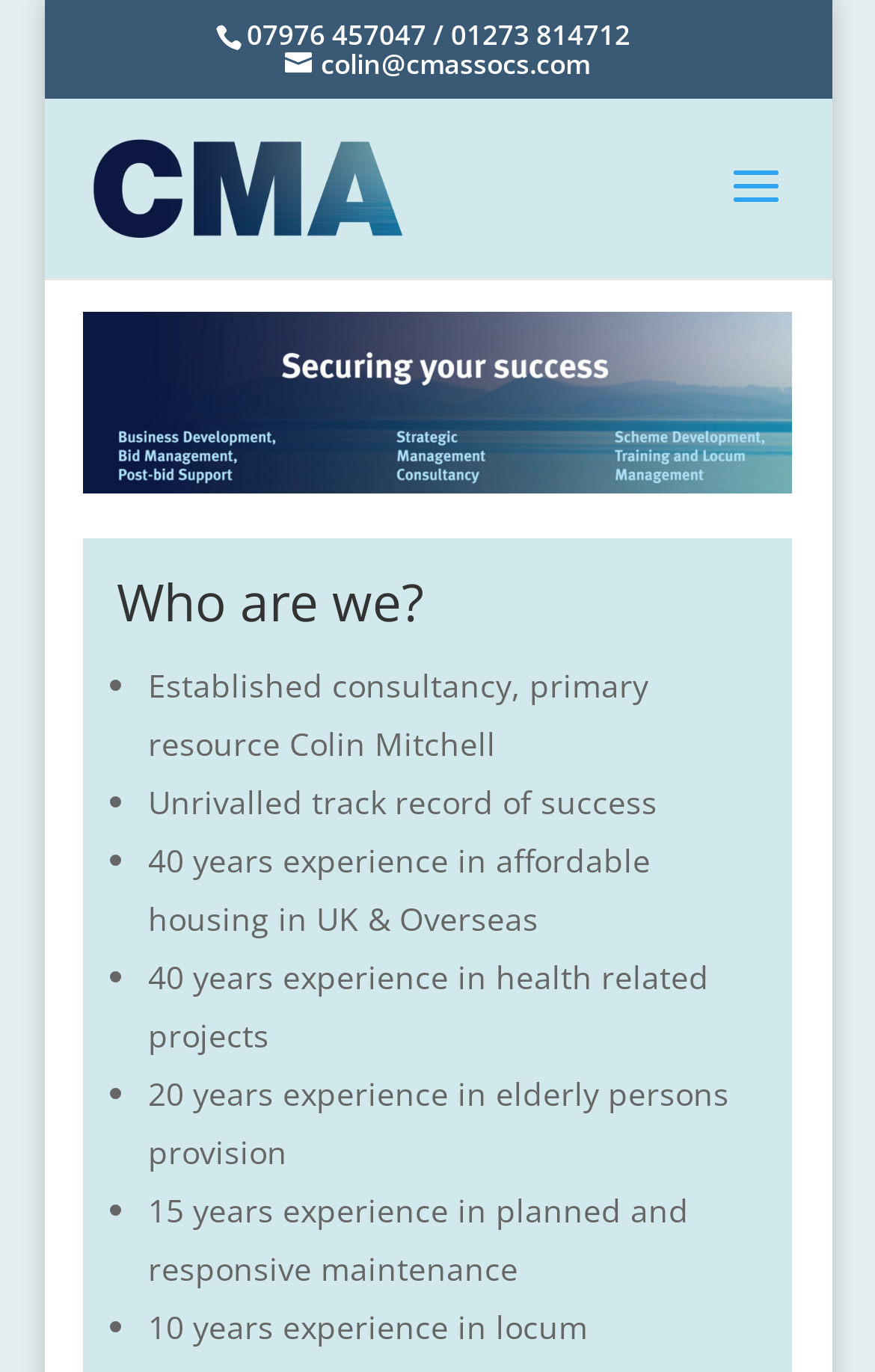How many years of experience does Colin Mitchell have in affordable housing? Based on the screenshot, please respond with a single word or phrase.

40